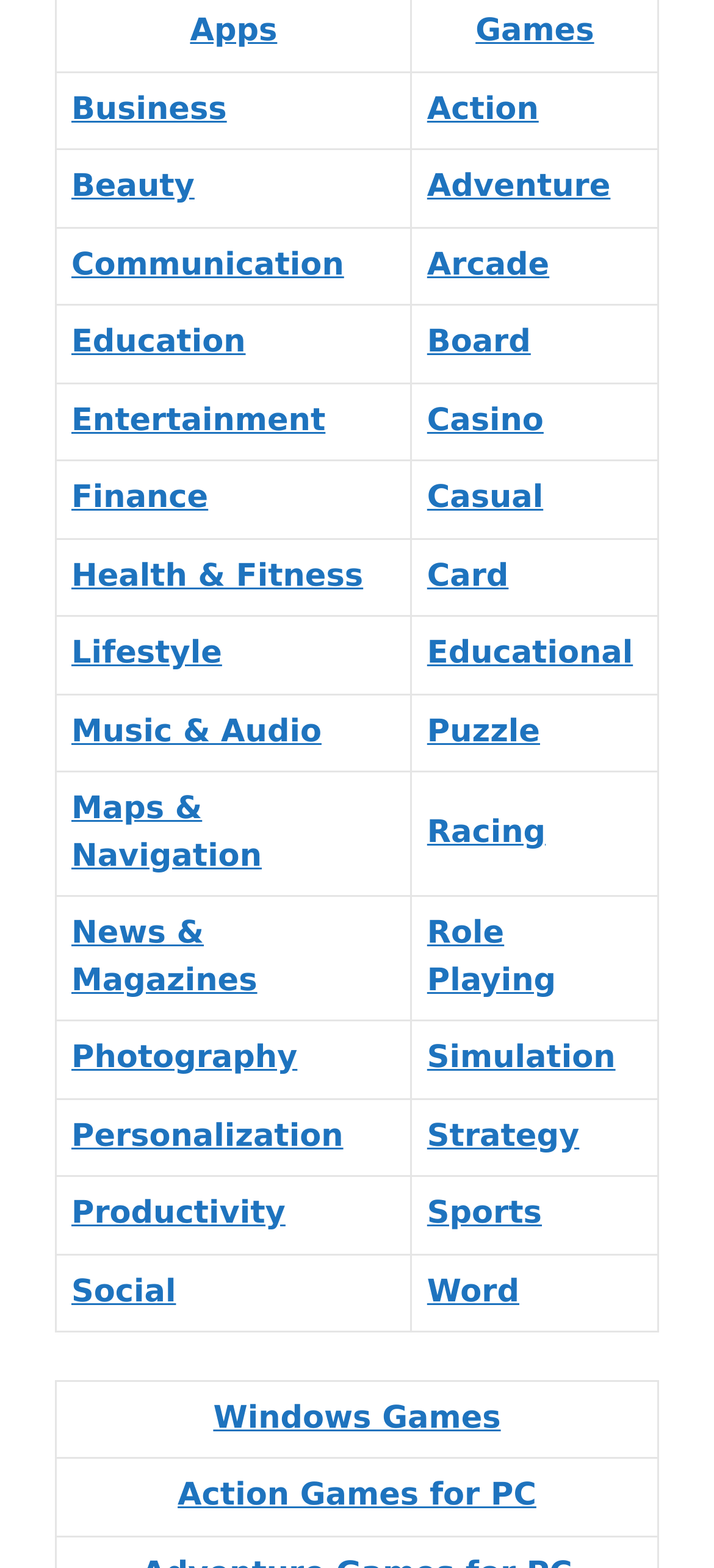Can you determine the bounding box coordinates of the area that needs to be clicked to fulfill the following instruction: "View Maps & Navigation"?

[0.1, 0.505, 0.367, 0.558]